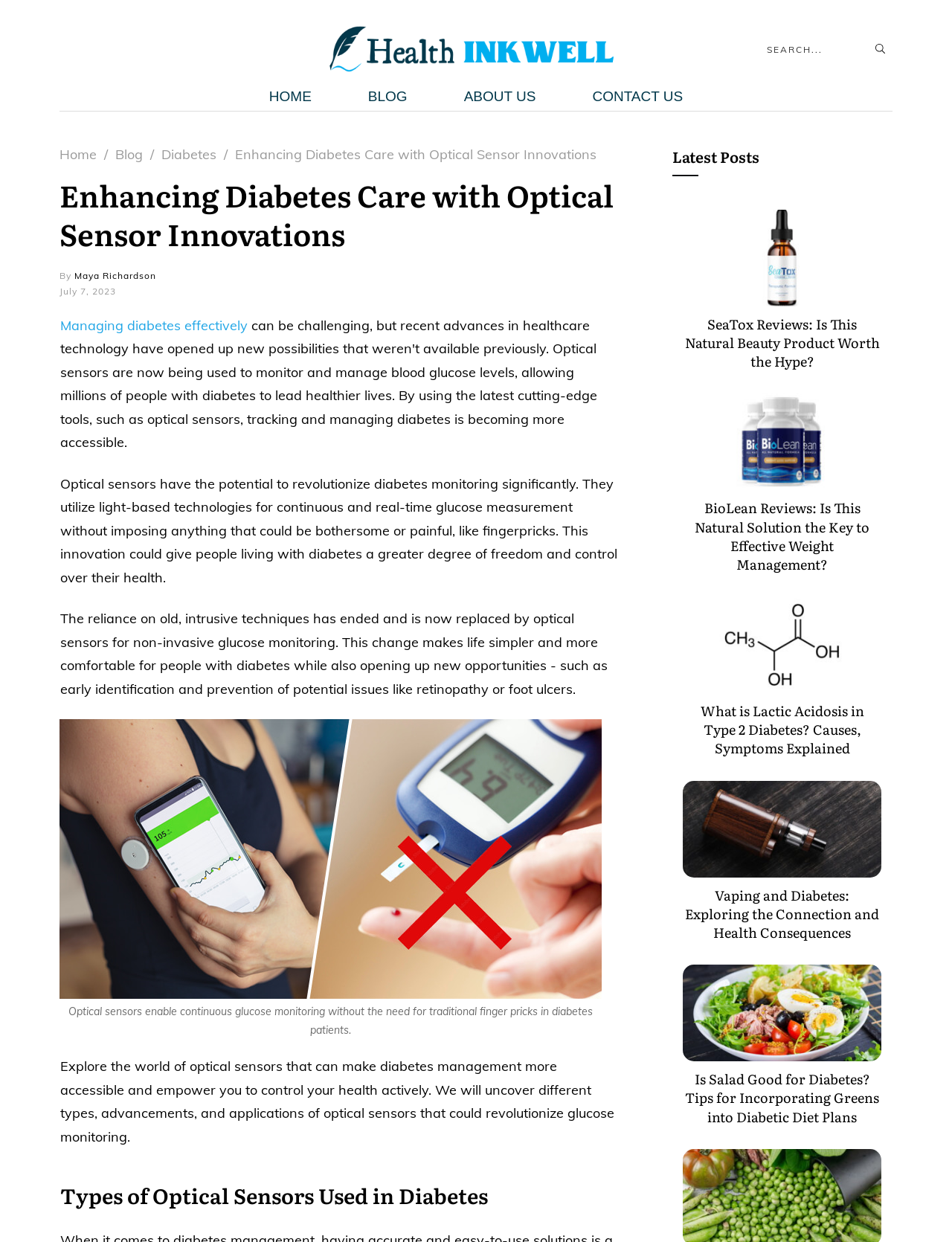Provide a one-word or brief phrase answer to the question:
What is the author of the article 'Enhancing Diabetes Care with Optical Sensor Innovations'?

Maya Richardson